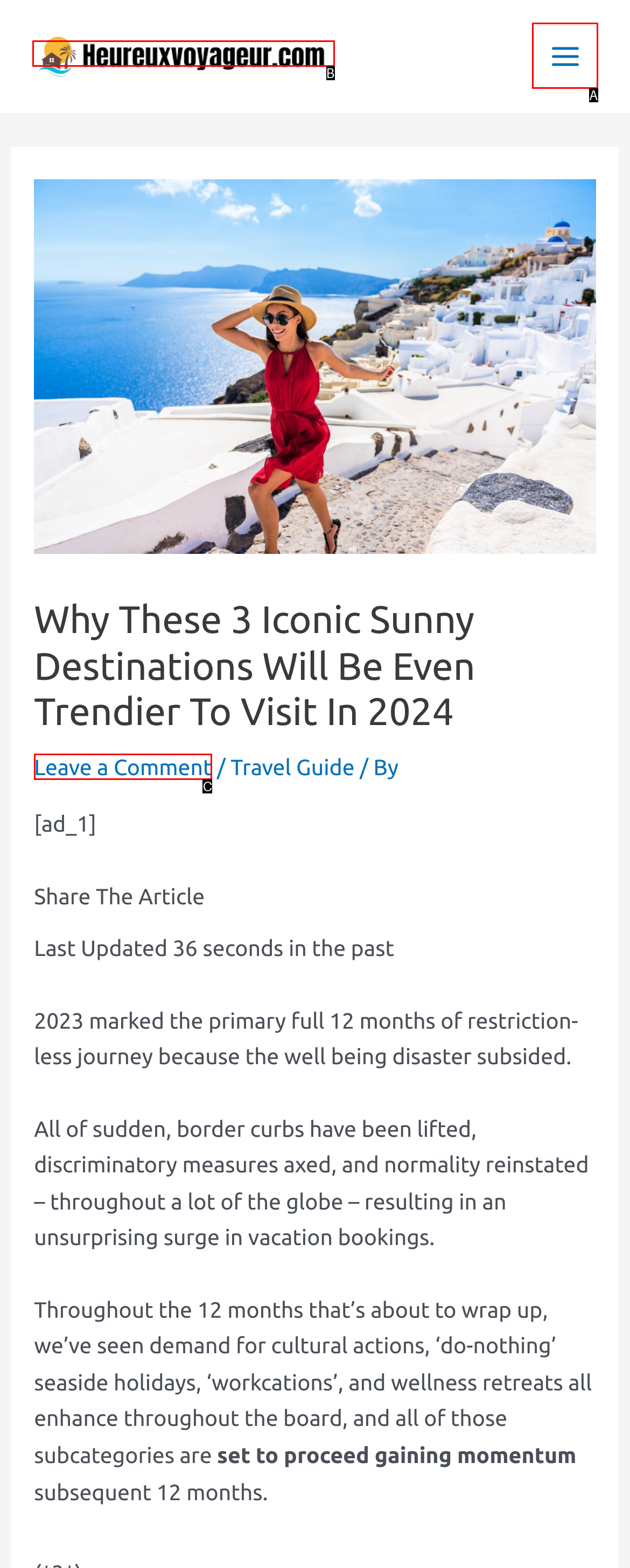Identify the letter of the UI element that fits the description: Leave a Comment
Respond with the letter of the option directly.

C